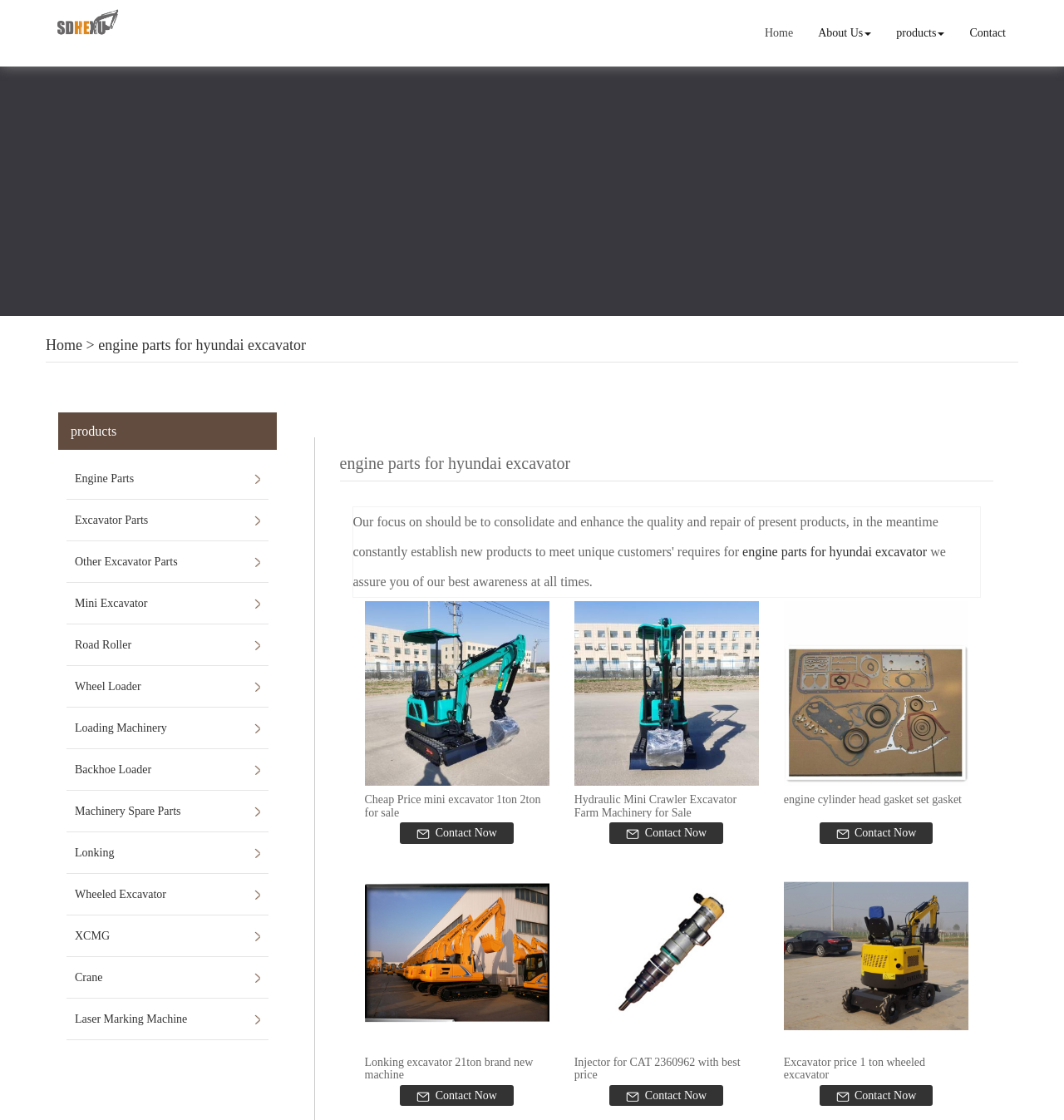Identify the main heading from the webpage and provide its text content.

engine parts for hyundai excavator